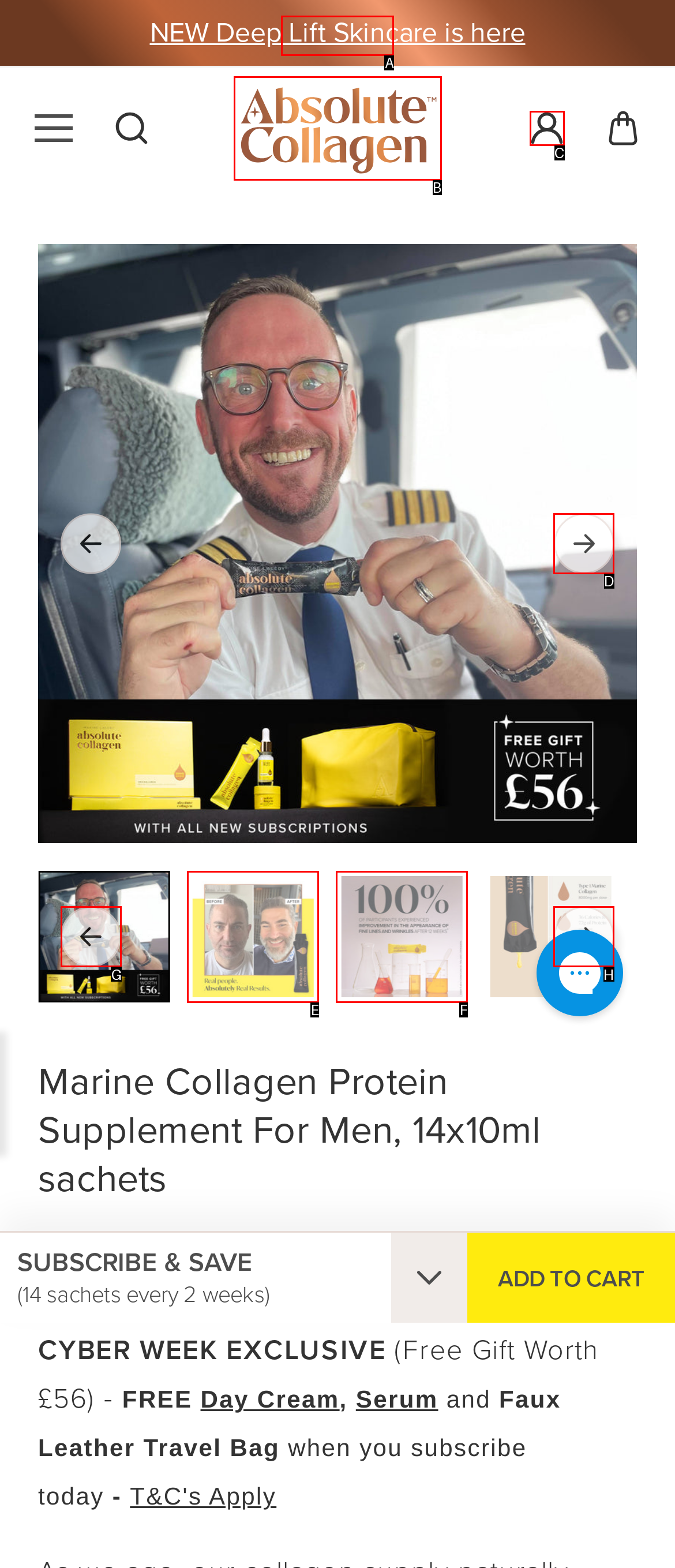Based on the element described as: aria-label="Go to slide 3"
Find and respond with the letter of the correct UI element.

E